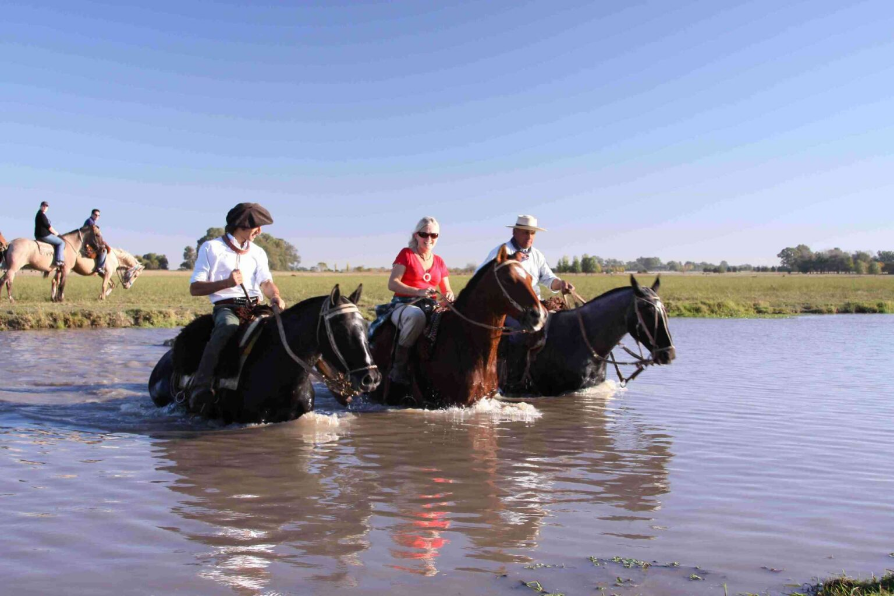Answer the following query concisely with a single word or phrase:
Where is the scene set?

Buenos Aires